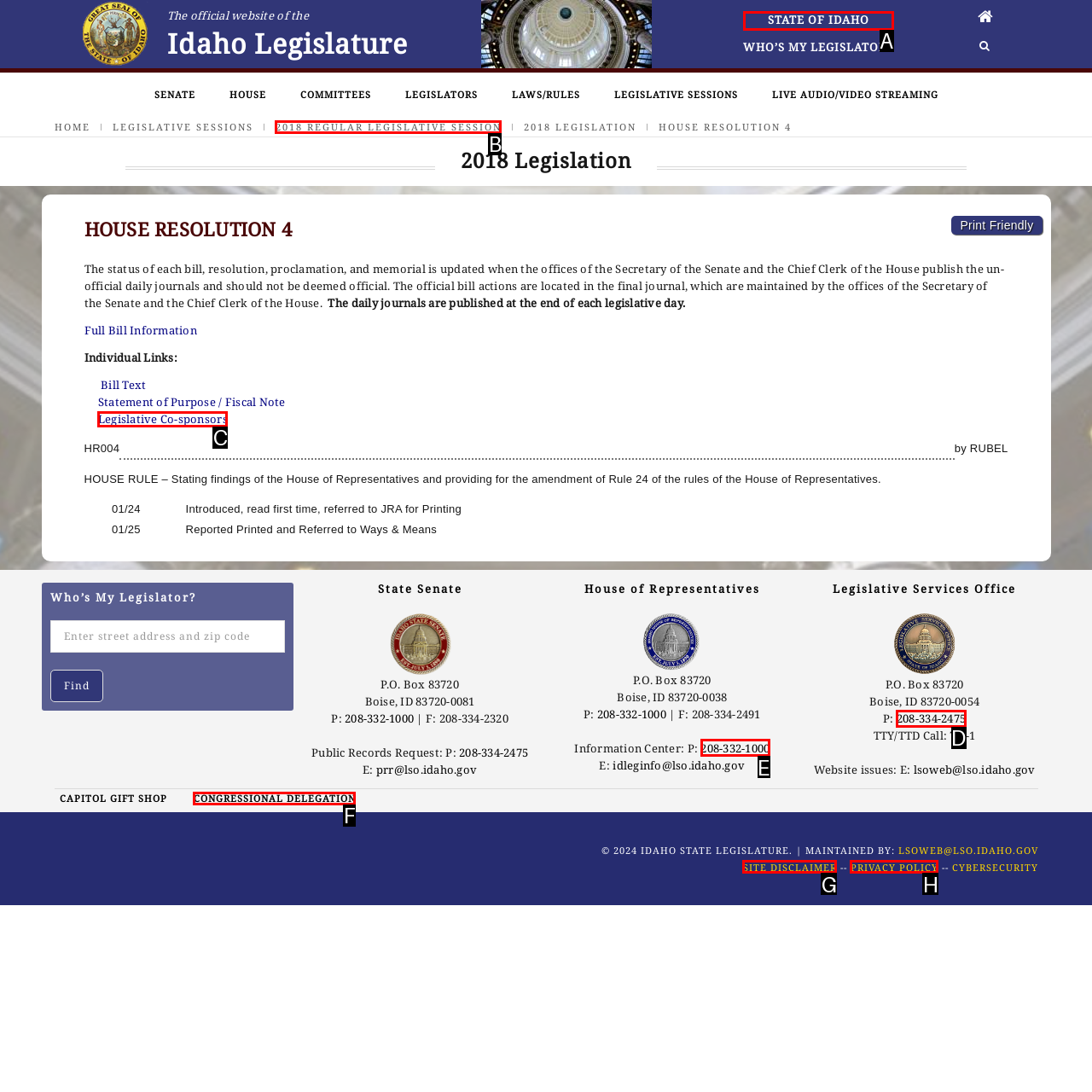Identify which HTML element aligns with the description: State of Idaho
Answer using the letter of the correct choice from the options available.

A